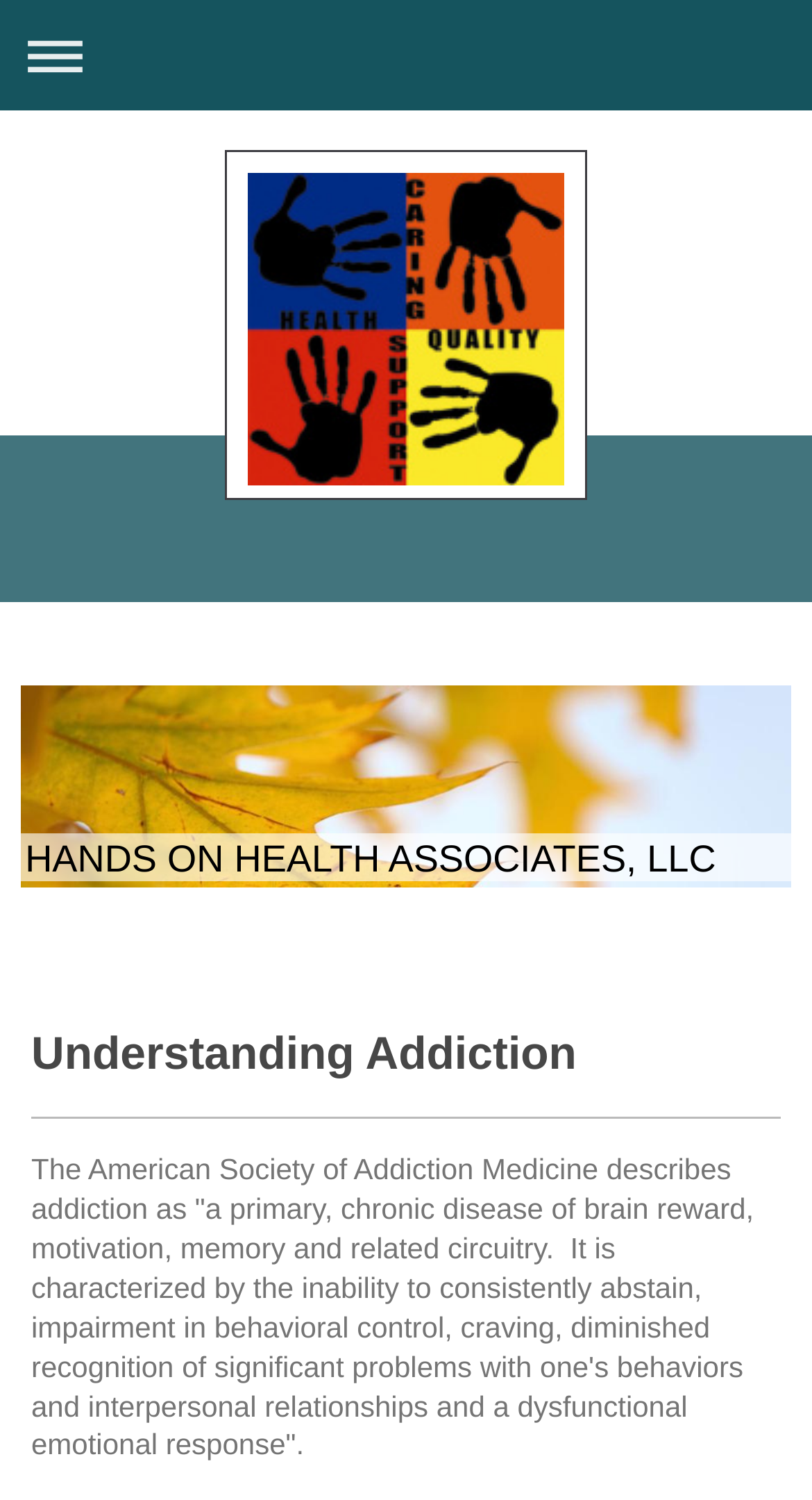Identify the bounding box for the described UI element: "Expand/collapse navigation".

[0.013, 0.007, 0.987, 0.067]